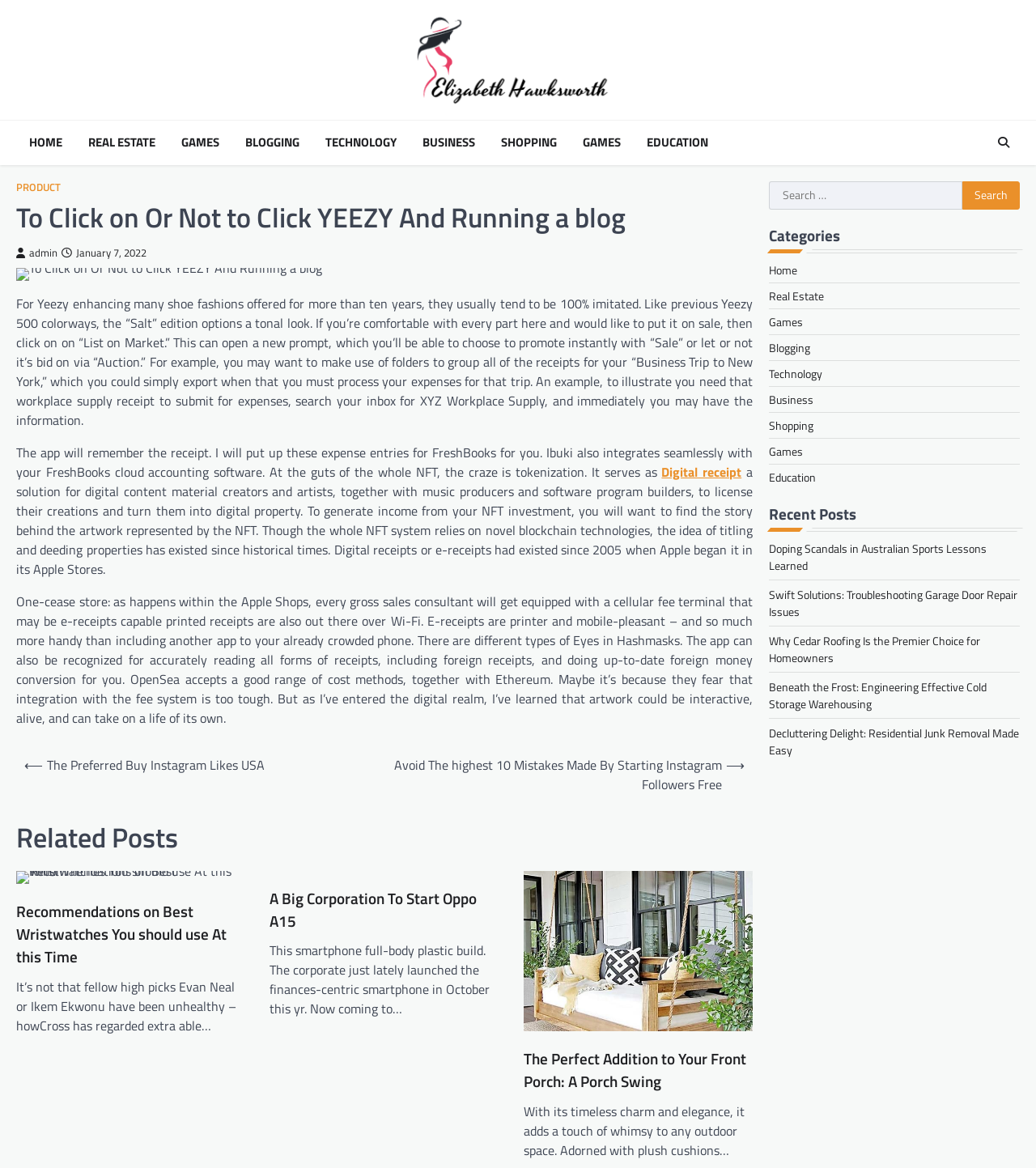Please specify the bounding box coordinates for the clickable region that will help you carry out the instruction: "Click on 'EDUCATION'".

[0.618, 0.114, 0.69, 0.13]